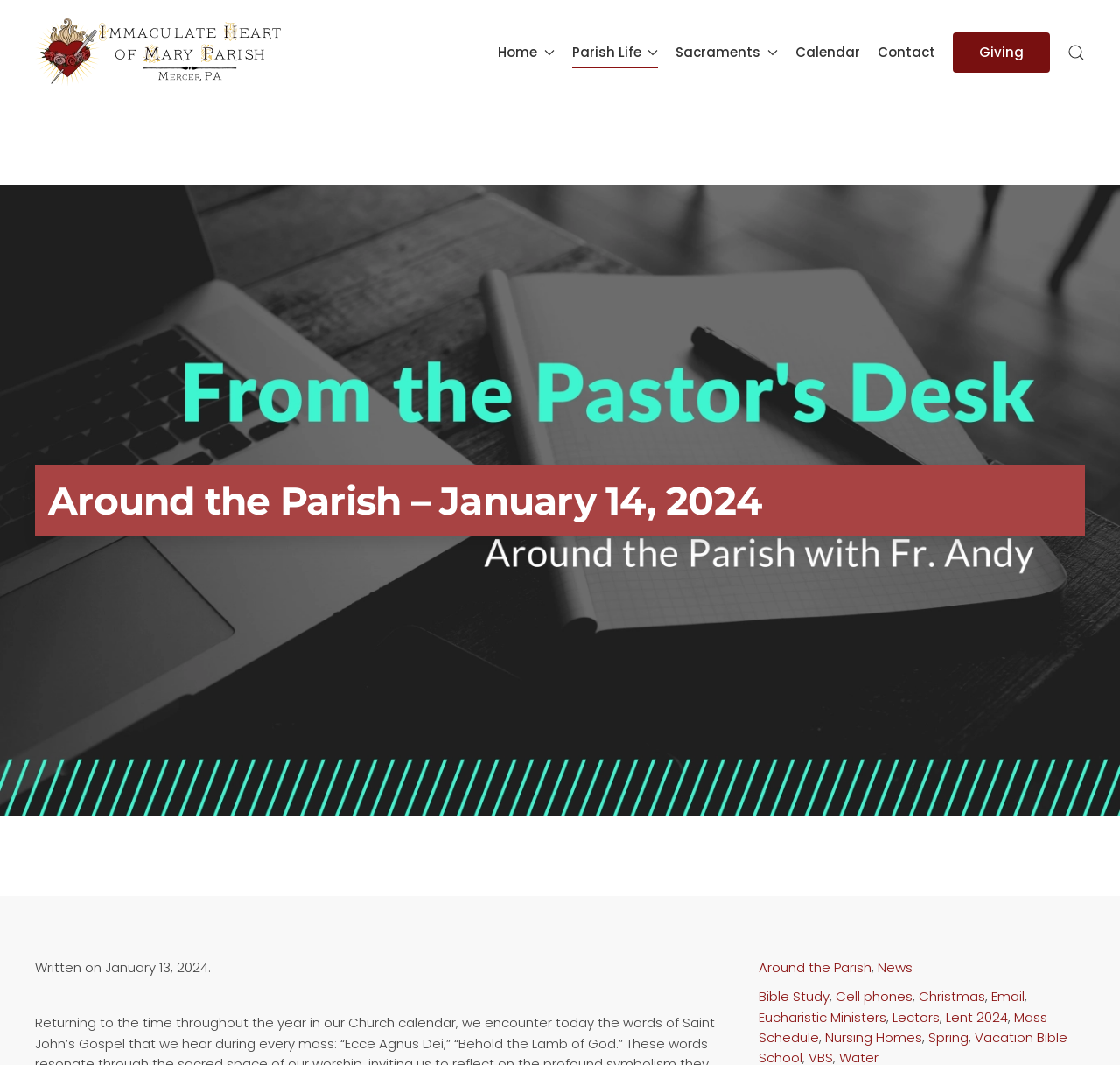Generate the text content of the main headline of the webpage.

Around the Parish – January 14, 2024